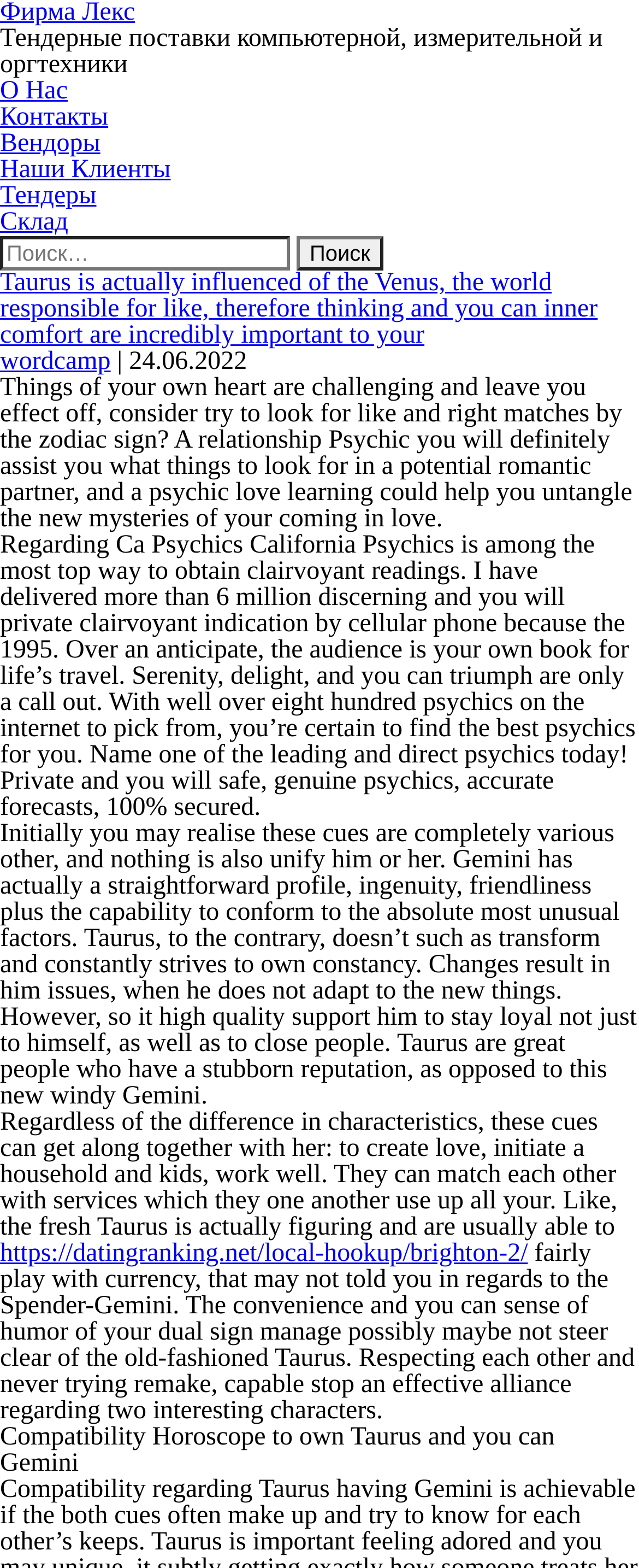Illustrate the webpage thoroughly, mentioning all important details.

The webpage appears to be a blog or article page about astrology and relationships. At the top, there is a header section with a title "Тендерные поставки компьютерной, измерительной и оргтехники" (which translates to "Tender supplies of computer, measuring and office equipment"). Below this, there are several links to different sections of the website, including "О Нас" (About Us), "Контакты" (Contacts), "Вендоры" (Vendors), "Наши Клиенты" (Our Clients), "Тендеры" (Tenders), and "Склад" (Warehouse).

To the right of these links, there is a search bar with a button labeled "Поиск" (Search). Below the search bar, there is a large header section with the title "Taurus is actually influenced of the Venus, the world responsible for like, therefore thinking and you can inner comfort are incredibly important to your" which is also a link. Next to this title, there is a link to "wordcamp" and a timestamp "24.06.2022".

The main content of the page is divided into several paragraphs of text. The first paragraph discusses the challenges of relationships and how a psychic can help. The second paragraph is an advertisement for California Psychics, a service that offers clairvoyant readings. The following paragraphs discuss the compatibility of Taurus and Gemini zodiac signs, highlighting their differences and how they can complement each other.

There are 5 paragraphs of text in total, with the last one being a conclusion about the compatibility of Taurus and Gemini. There is also a link to "https://datingranking.net/local-hookup/brighton-2/" at the bottom of the page. The page has a total of 7 links, including the ones in the header section.